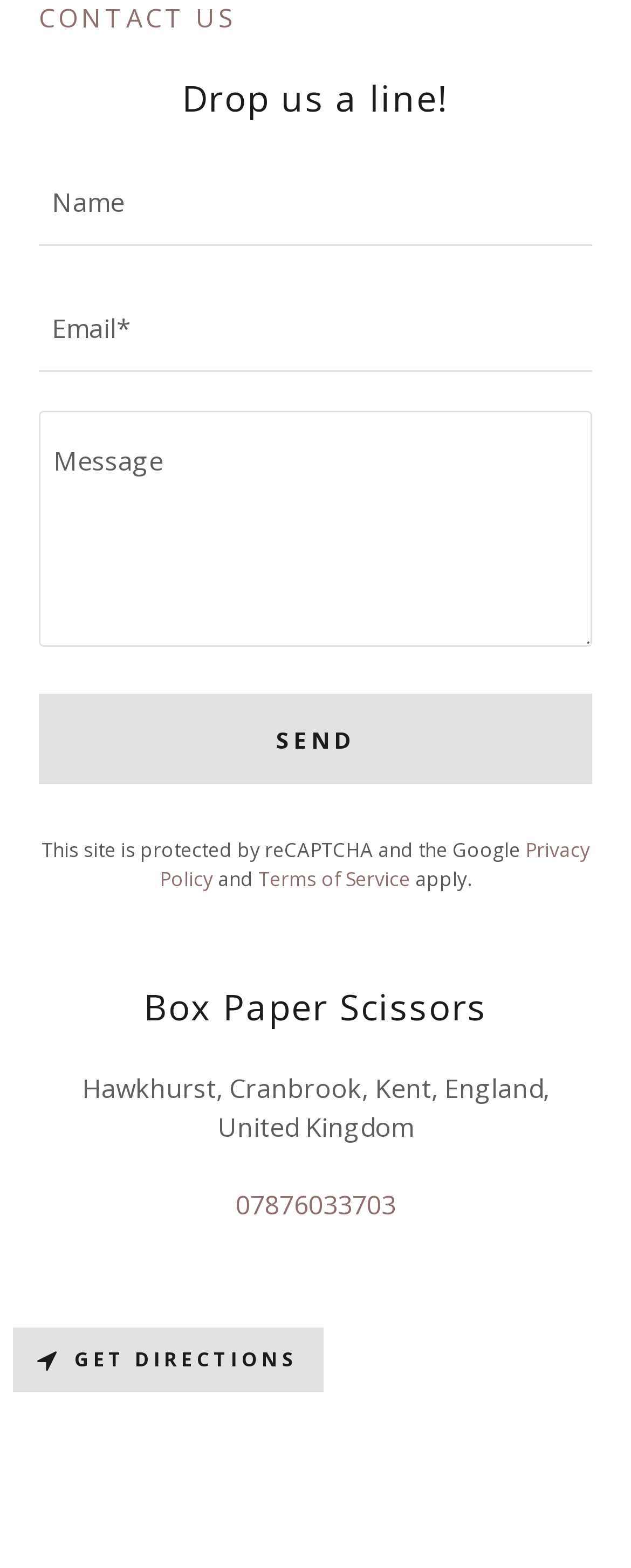What can be done with the phone number?
Offer a detailed and full explanation in response to the question.

The phone number is provided as a link, suggesting that it can be used to call or text the website owner or administrator, possibly to inquire about their services or products.